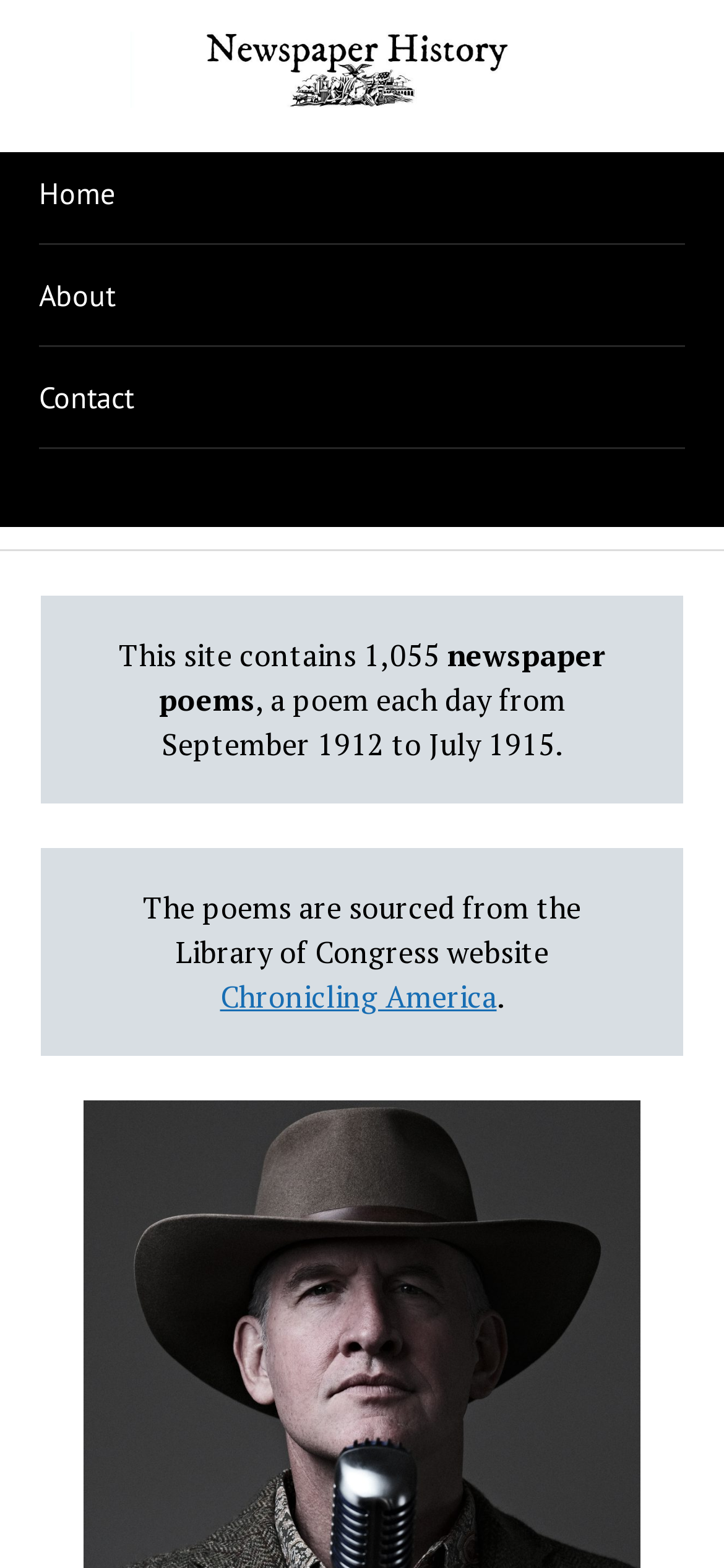Given the following UI element description: "Contact", find the bounding box coordinates in the webpage screenshot.

[0.054, 0.221, 0.946, 0.285]